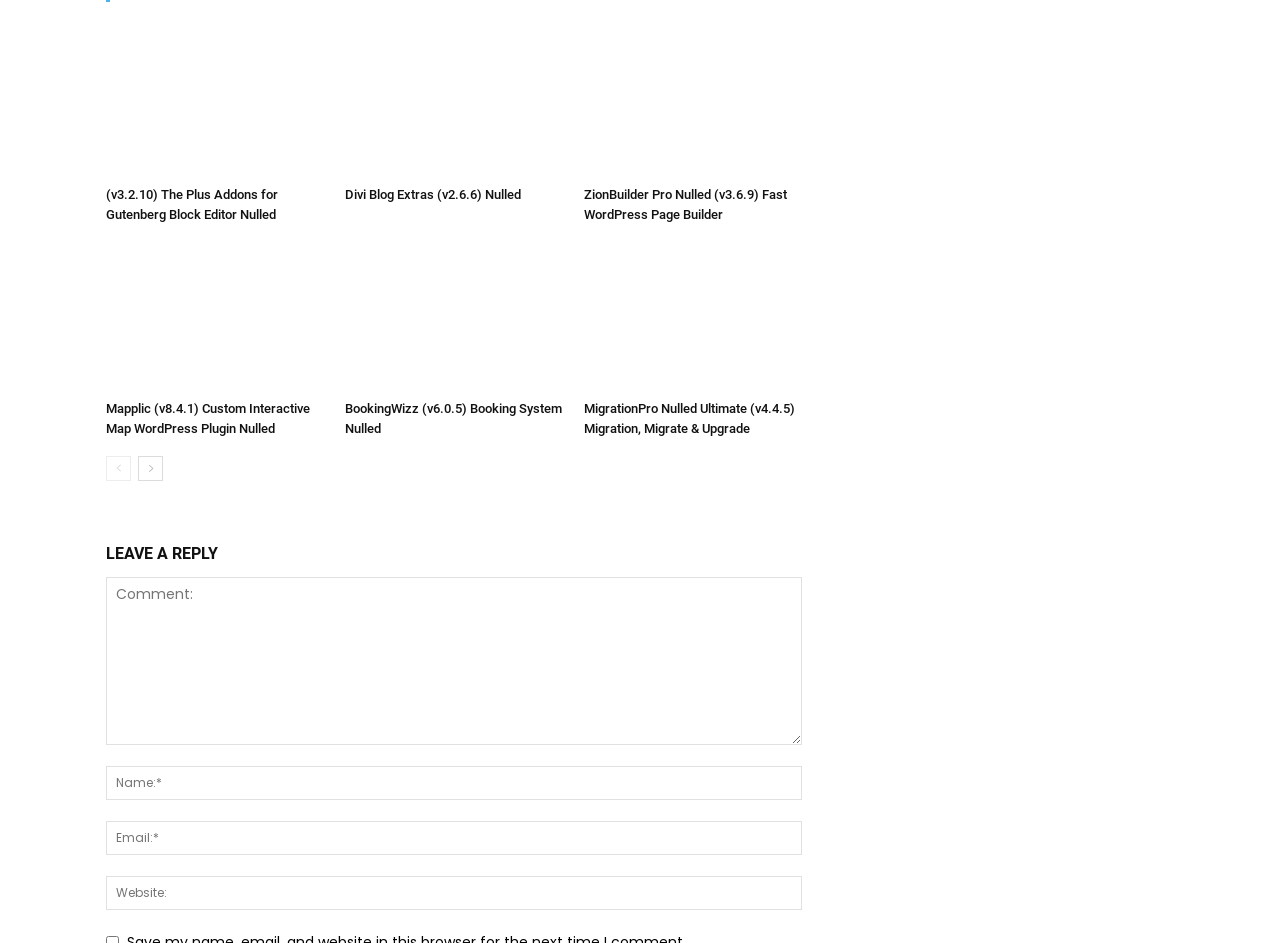Given the description "title="BookingWizz (v6.0.5) Booking System Nulled"", provide the bounding box coordinates of the corresponding UI element.

[0.27, 0.257, 0.44, 0.416]